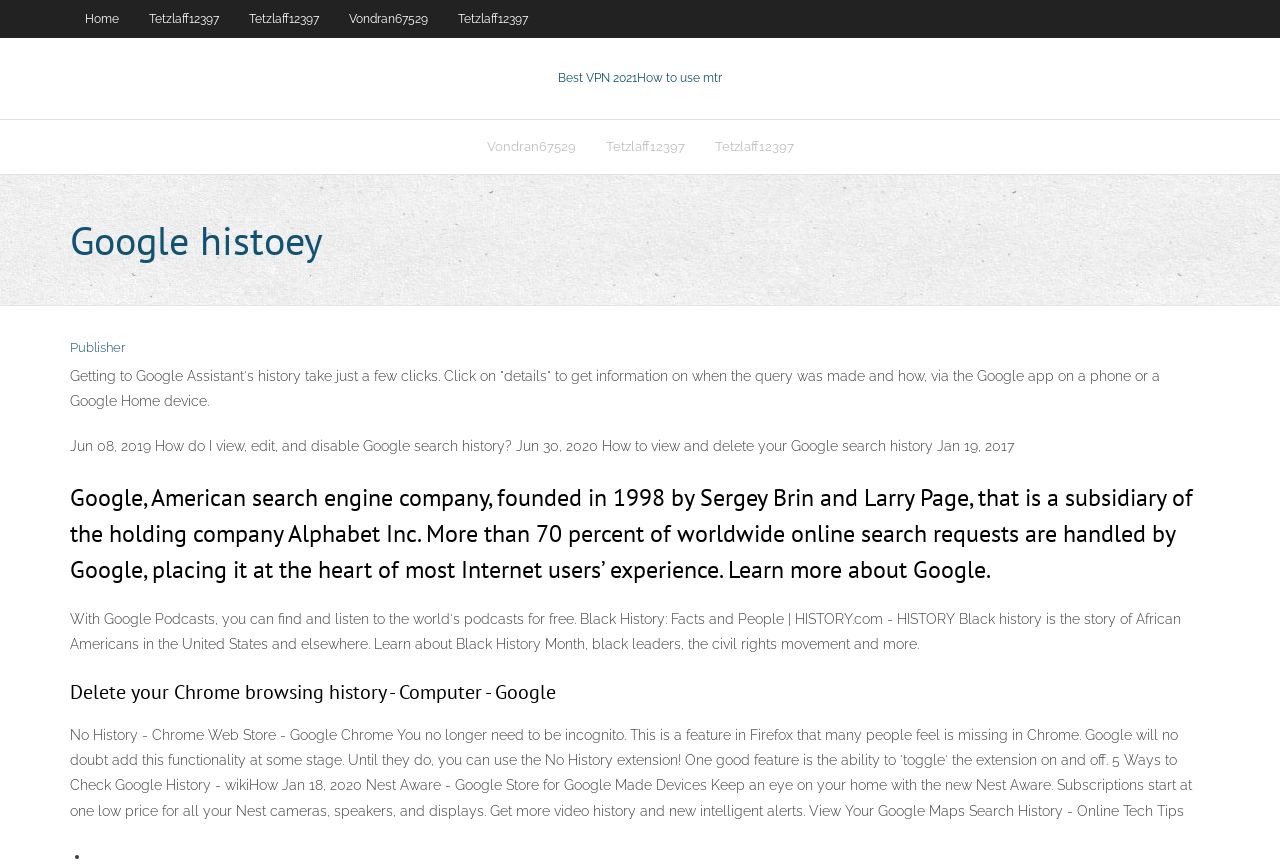Please find the bounding box coordinates of the element that you should click to achieve the following instruction: "Click on Home". The coordinates should be presented as four float numbers between 0 and 1: [left, top, right, bottom].

[0.055, 0.0, 0.105, 0.043]